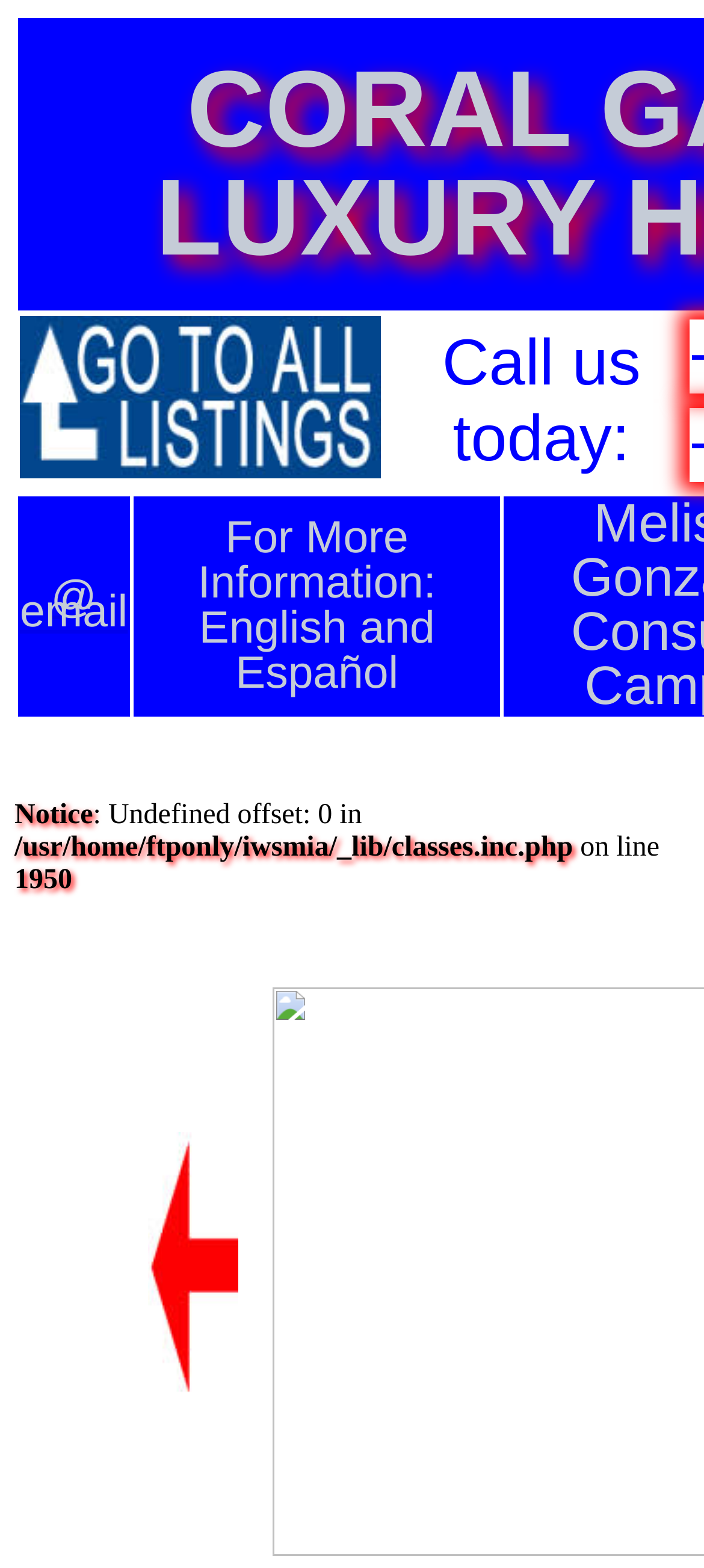What is the error message displayed on the webpage?
Use the image to give a comprehensive and detailed response to the question.

I looked at the static text elements and found an error message ': Undefined offset: 0 in' which seems to be a PHP error message.